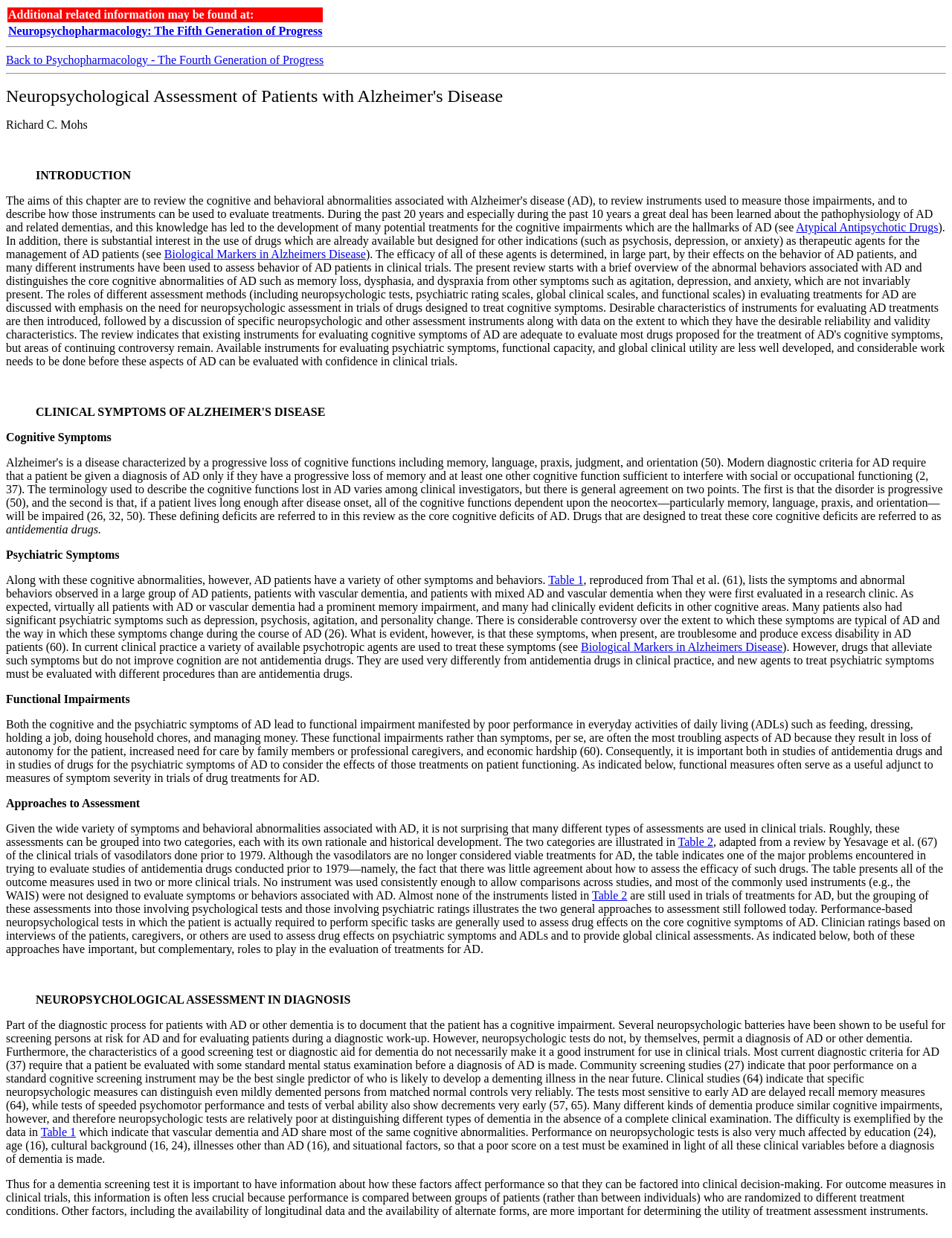Generate a thorough caption detailing the webpage content.

This webpage is about neuropsychological assessment of patients with Alzheimer's disease. At the top, there is a table with a heading "Neuropsychological Assessment of Patients with Alzheimer's Disease". Below the table, there is a link to "Back to Psychopharmacology - The Fourth Generation of Progress". 

The main content of the webpage is divided into several sections, including "INTRODUCTION", "Cognitive Symptoms", "Psychiatric Symptoms", "Functional Impairments", "Approaches to Assessment", and "NEUROPSYCHOLOGICAL ASSESSMENT IN DIAGNOSIS". 

In the "INTRODUCTION" section, there is a brief overview of the use of drugs to manage Alzheimer's disease (AD) patients. The section also mentions that the efficacy of these agents is determined by their ability to treat the core cognitive deficits of AD.

The "Cognitive Symptoms" section discusses the cognitive functions lost in AD, including memory, language, praxis, and orientation. It also mentions that drugs designed to treat these core cognitive deficits are referred to as antidementia drugs.

The "Psychiatric Symptoms" section talks about the various symptoms and behaviors observed in AD patients, including depression, psychosis, agitation, and personality change. It also mentions that these symptoms are troublesome and produce excess disability in AD patients.

The "Functional Impairments" section discusses how both cognitive and psychiatric symptoms of AD lead to functional impairment, manifested by poor performance in everyday activities of daily living (ADLs).

The "Approaches to Assessment" section discusses the different types of assessments used in clinical trials, including neuropsychological tests and psychiatric ratings. It also mentions that both approaches have important, but complementary, roles to play in the evaluation of treatments for AD.

The "NEUROPSYCHOLOGICAL ASSESSMENT IN DIAGNOSIS" section discusses the use of neuropsychologic batteries in the diagnostic process for patients with AD or other dementia. It also mentions that neuropsychologic tests do not, by themselves, permit a diagnosis of AD or other dementia.

Throughout the webpage, there are several links to other pages, including "Neuropsychopharmacology: The Fifth Generation of Progress", "Biological Markers in Alzheimer's Disease", "Table 1", and "Table 2". There are also several references to specific studies and publications, indicated by numbers in parentheses.